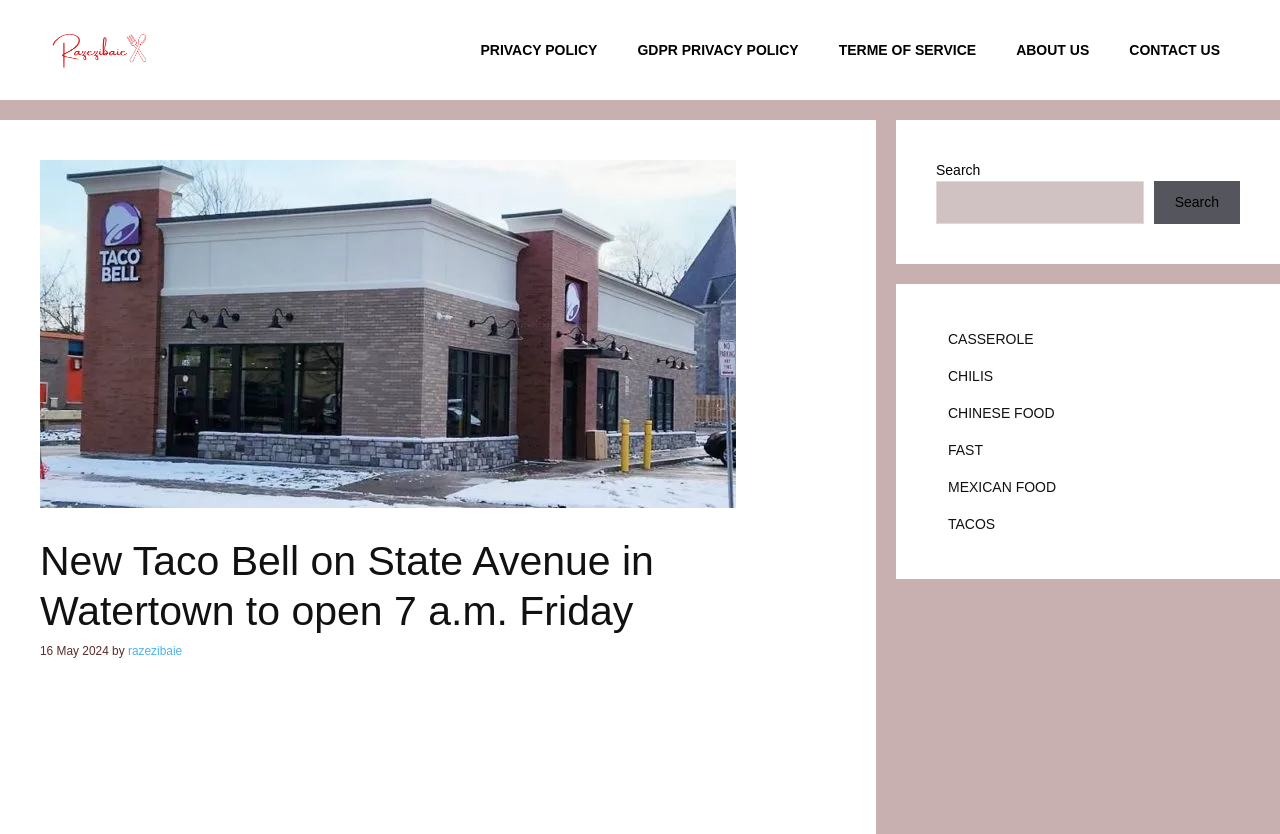Find the primary header on the webpage and provide its text.

New Taco Bell on State Avenue in Watertown to open 7 a.m. Friday